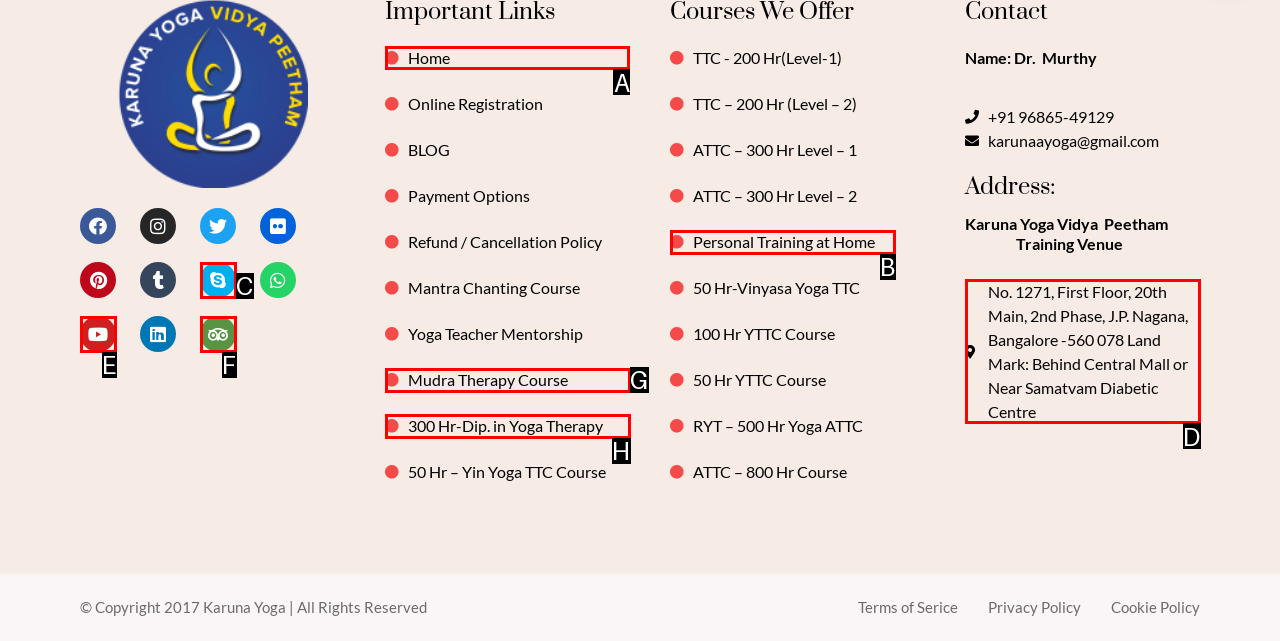Find the correct option to complete this instruction: Click Shop. Reply with the corresponding letter.

None